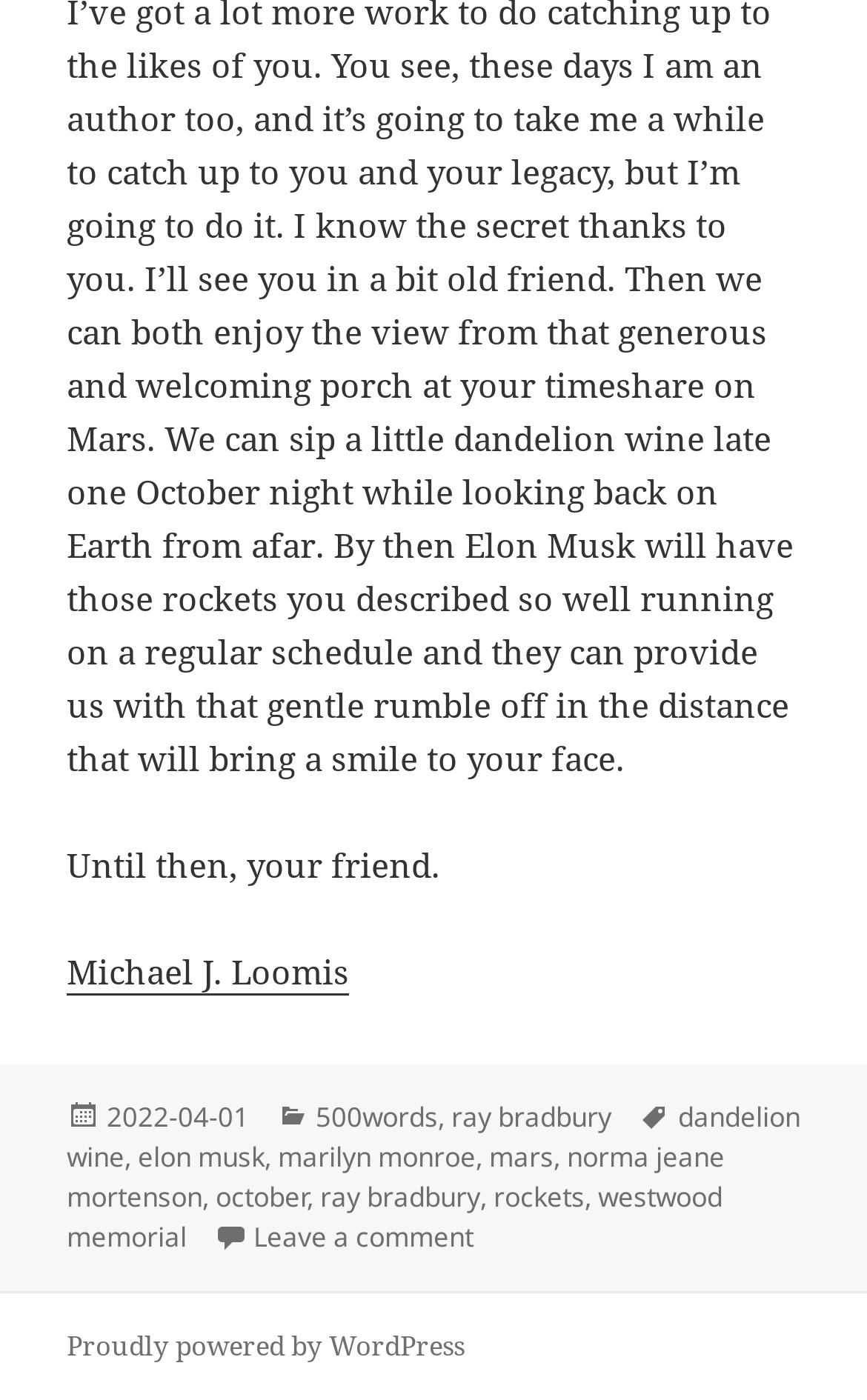Find the bounding box of the UI element described as follows: "Netflix us on xbox".

None